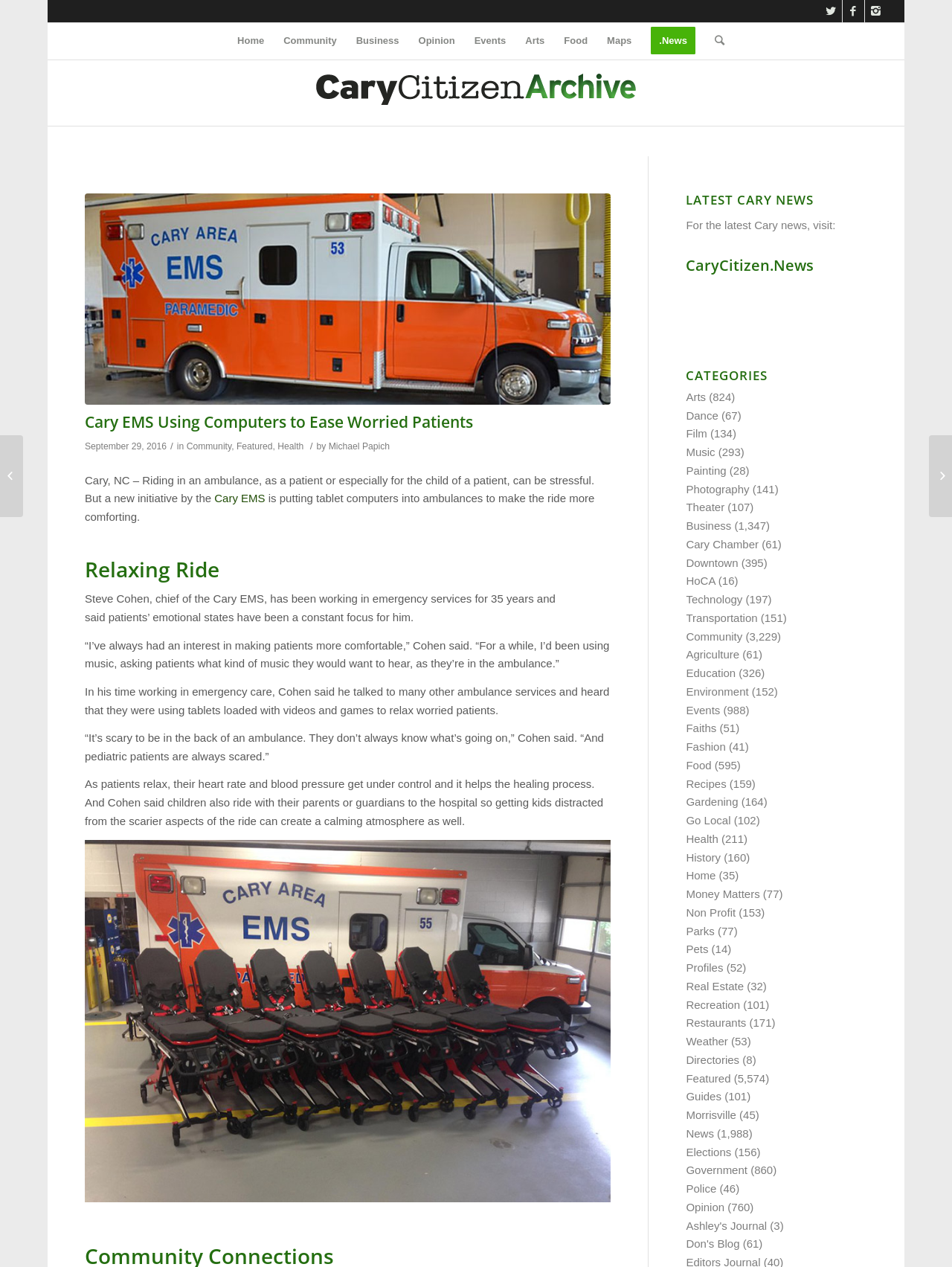Using the information in the image, could you please answer the following question in detail:
What is the purpose of the tablet computers in ambulances?

I inferred the answer by reading the article, which states that the tablet computers are being used to make the ride more comforting for patients, especially children, by providing videos and games to distract them from the scary aspects of the ride.